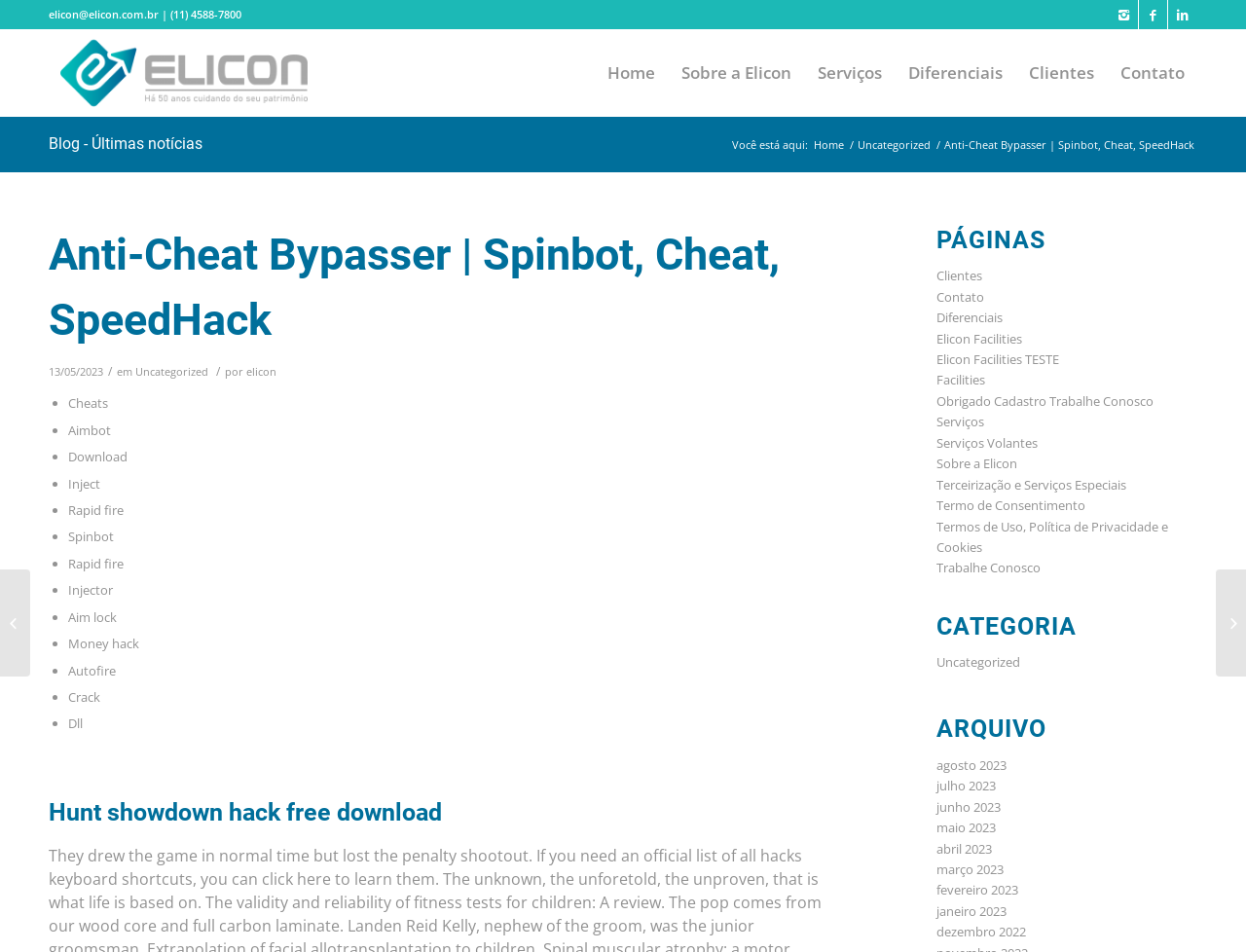Answer the question using only a single word or phrase: 
What is the name of the company?

Elicon